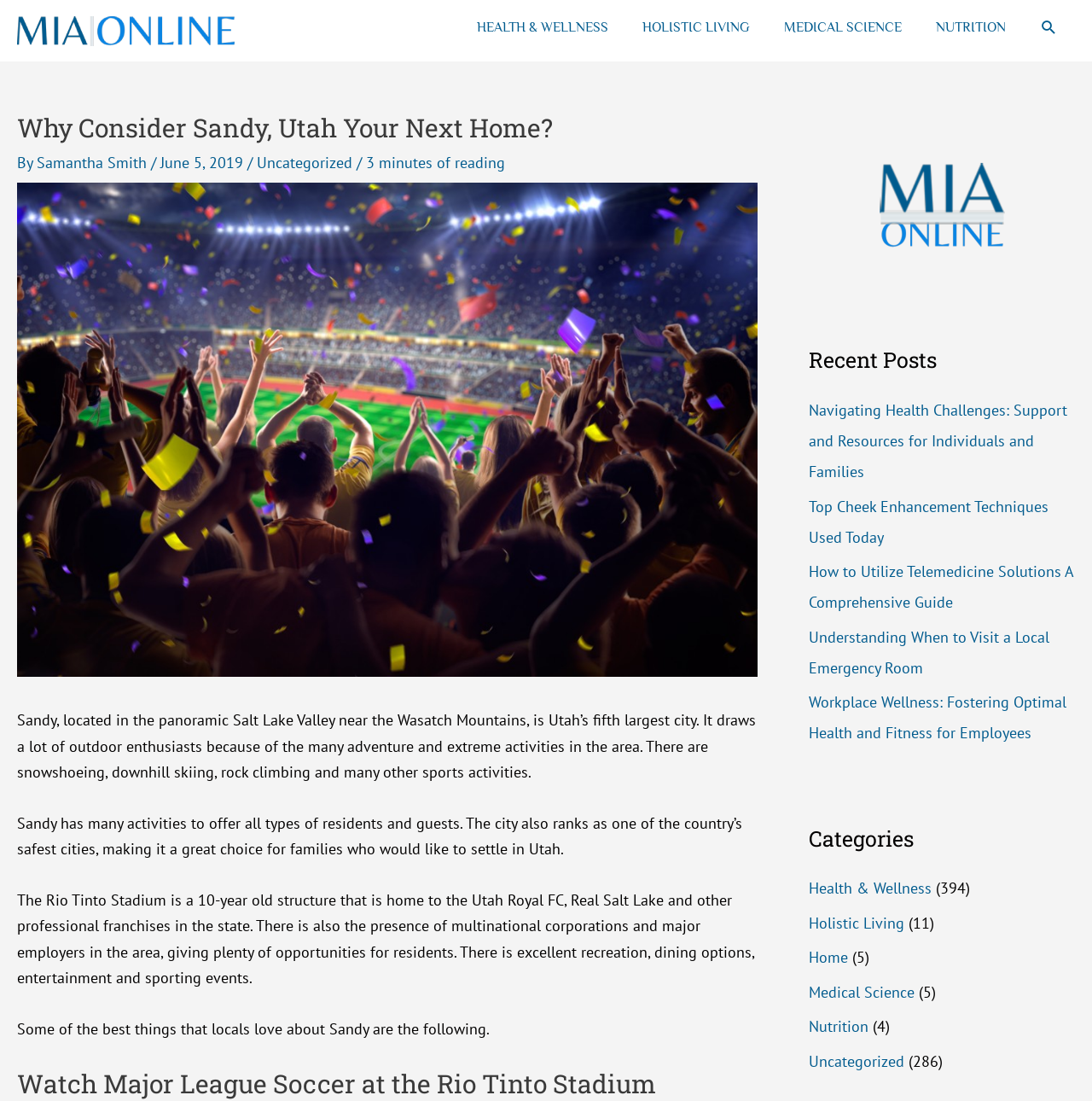Determine the bounding box coordinates of the section I need to click to execute the following instruction: "View the 'Categories' section". Provide the coordinates as four float numbers between 0 and 1, i.e., [left, top, right, bottom].

[0.741, 0.75, 0.984, 0.774]